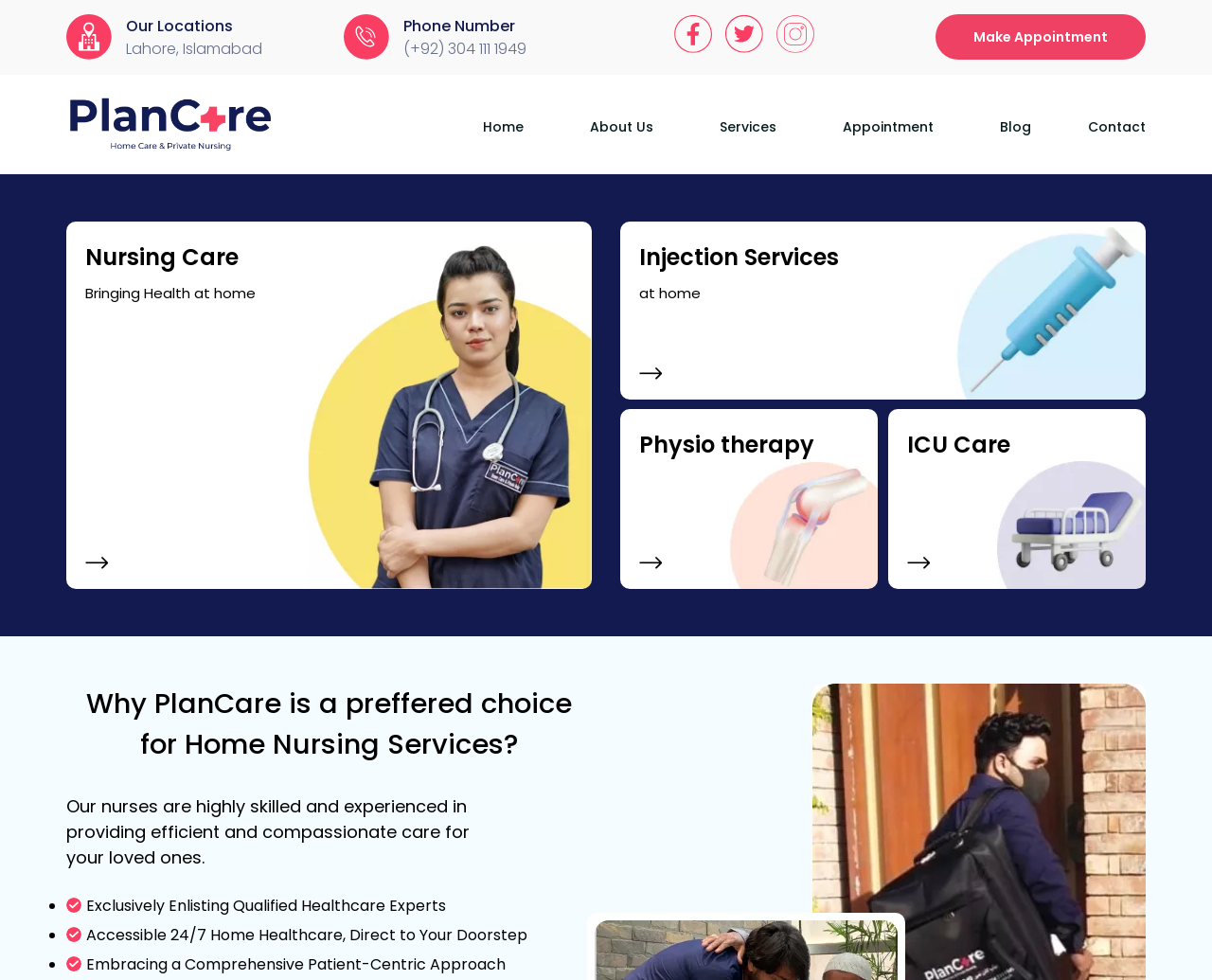Locate the bounding box coordinates of the area where you should click to accomplish the instruction: "Go to the 'Home' page".

[0.391, 0.096, 0.479, 0.163]